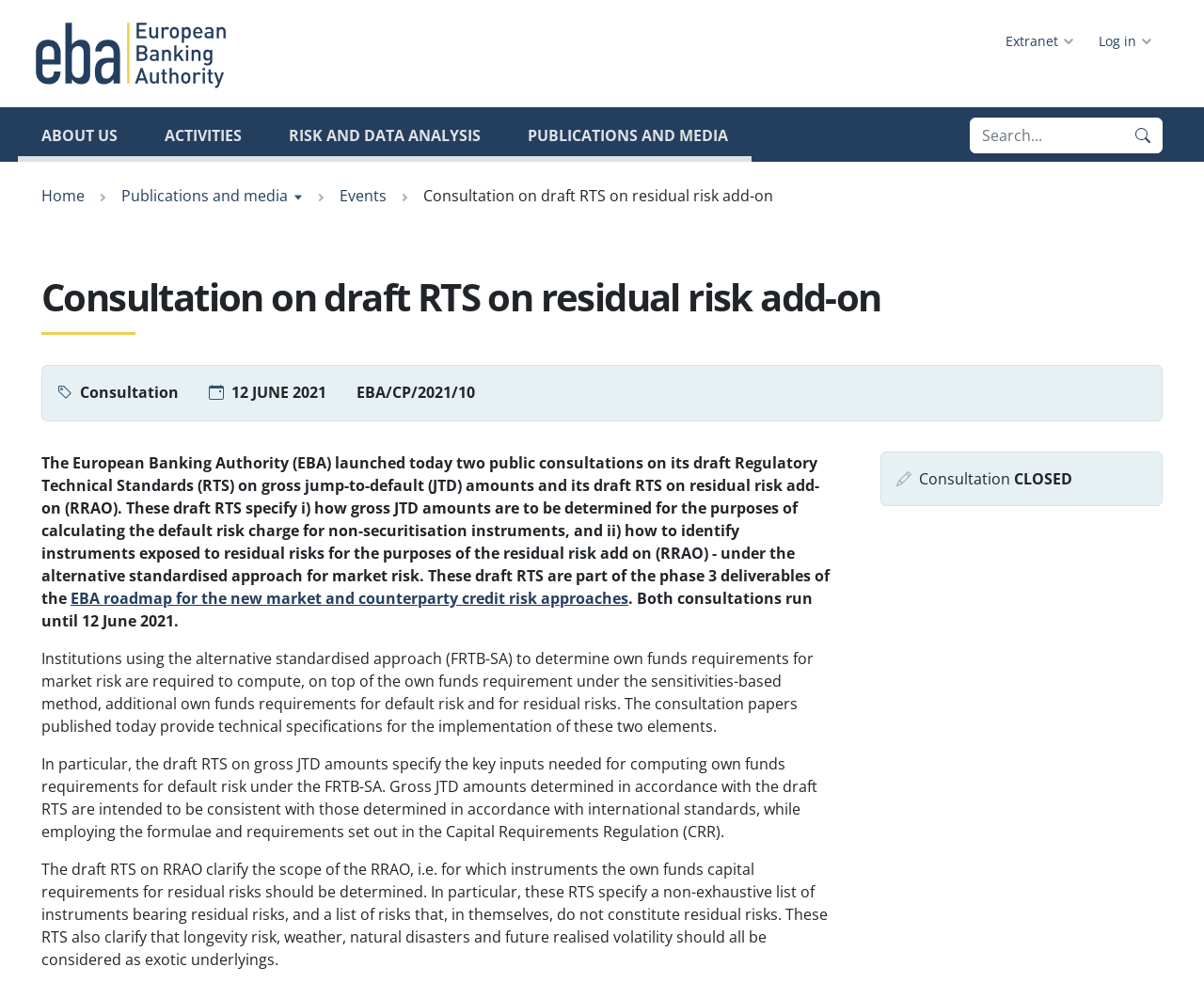Please mark the clickable region by giving the bounding box coordinates needed to complete this instruction: "Share this blog everywhere".

None